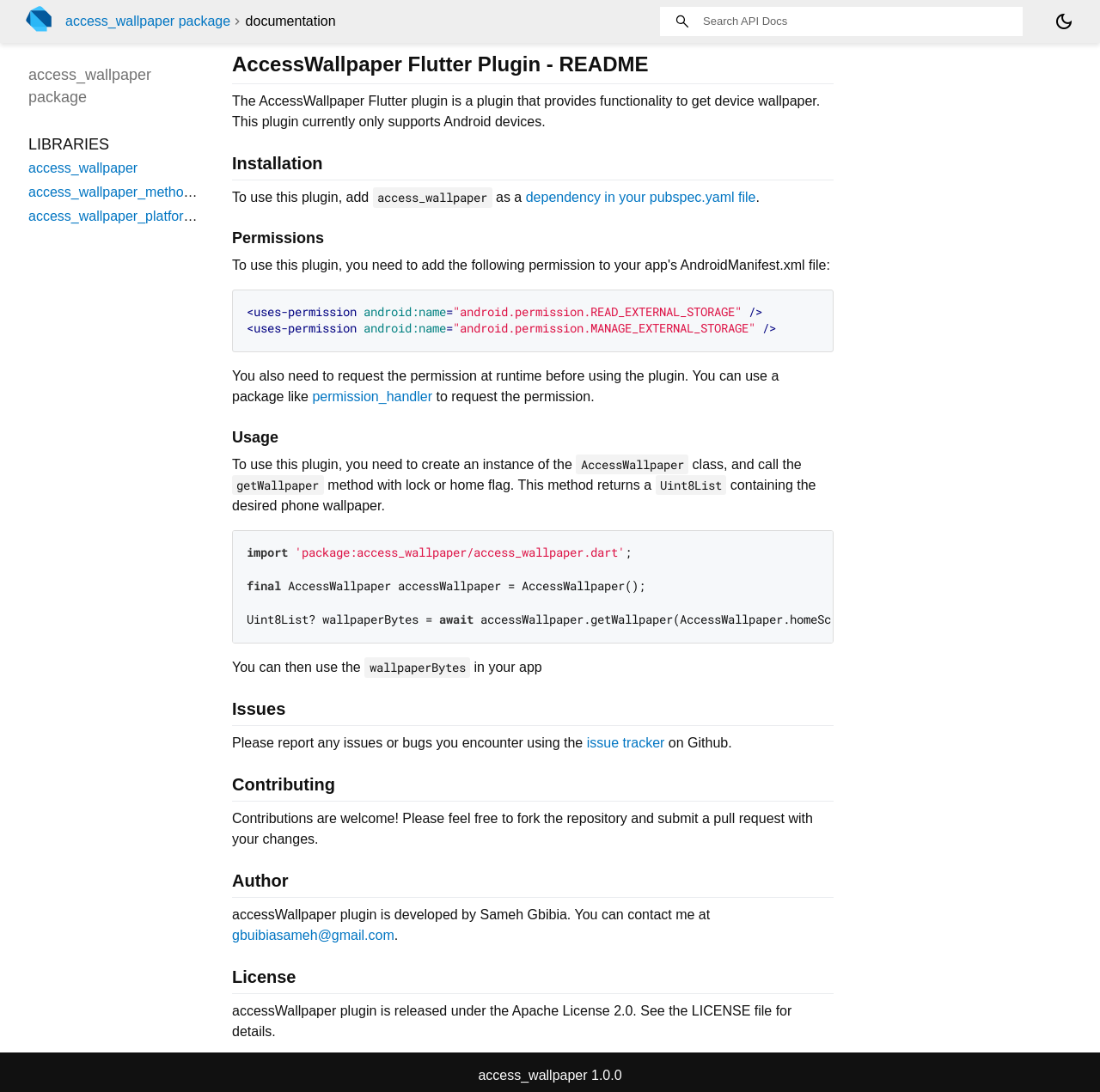What permission is required to use the plugin?
We need a detailed and exhaustive answer to the question. Please elaborate.

The permission required to use the plugin is mentioned in the 'Permissions' section, which states that the plugin uses the 'android.permission.READ_EXTERNAL_STORAGE' permission.